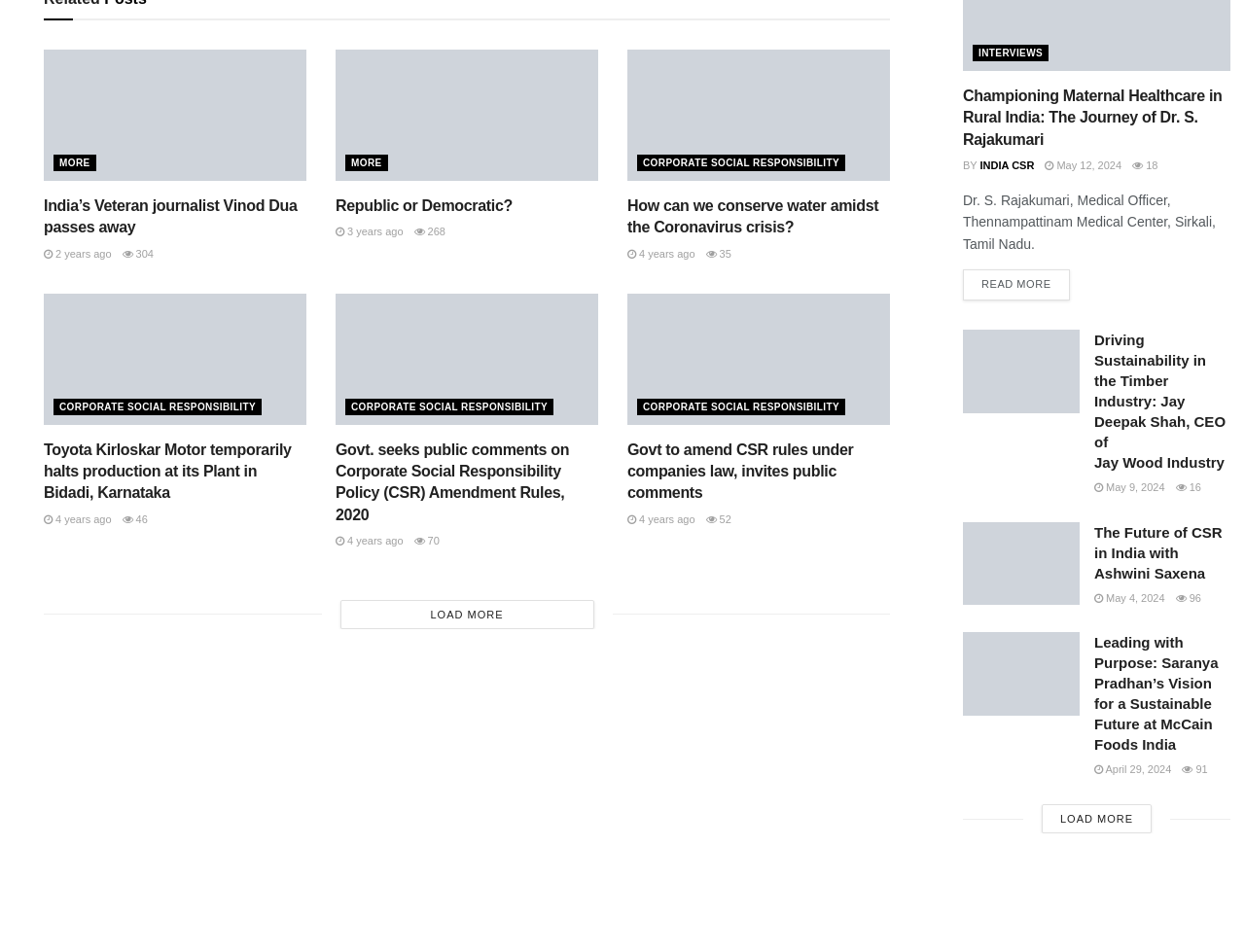Answer this question in one word or a short phrase: How many articles are on this webpage?

9